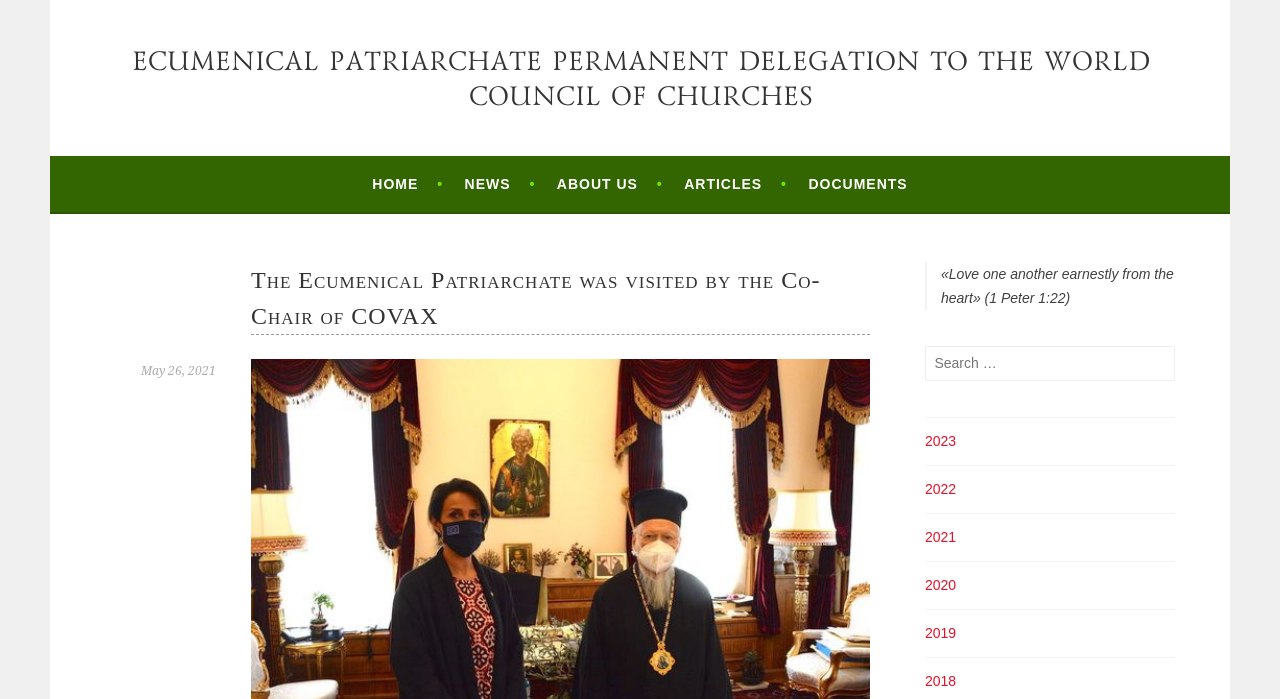How many years are listed in the archive section?
Look at the image and respond to the question as thoroughly as possible.

I counted the number of link elements with text '2023', '2022', '2021', '2020', '2019', and '2018' which are located in the same vertical position and have similar formatting, indicating that they are part of an archive section.